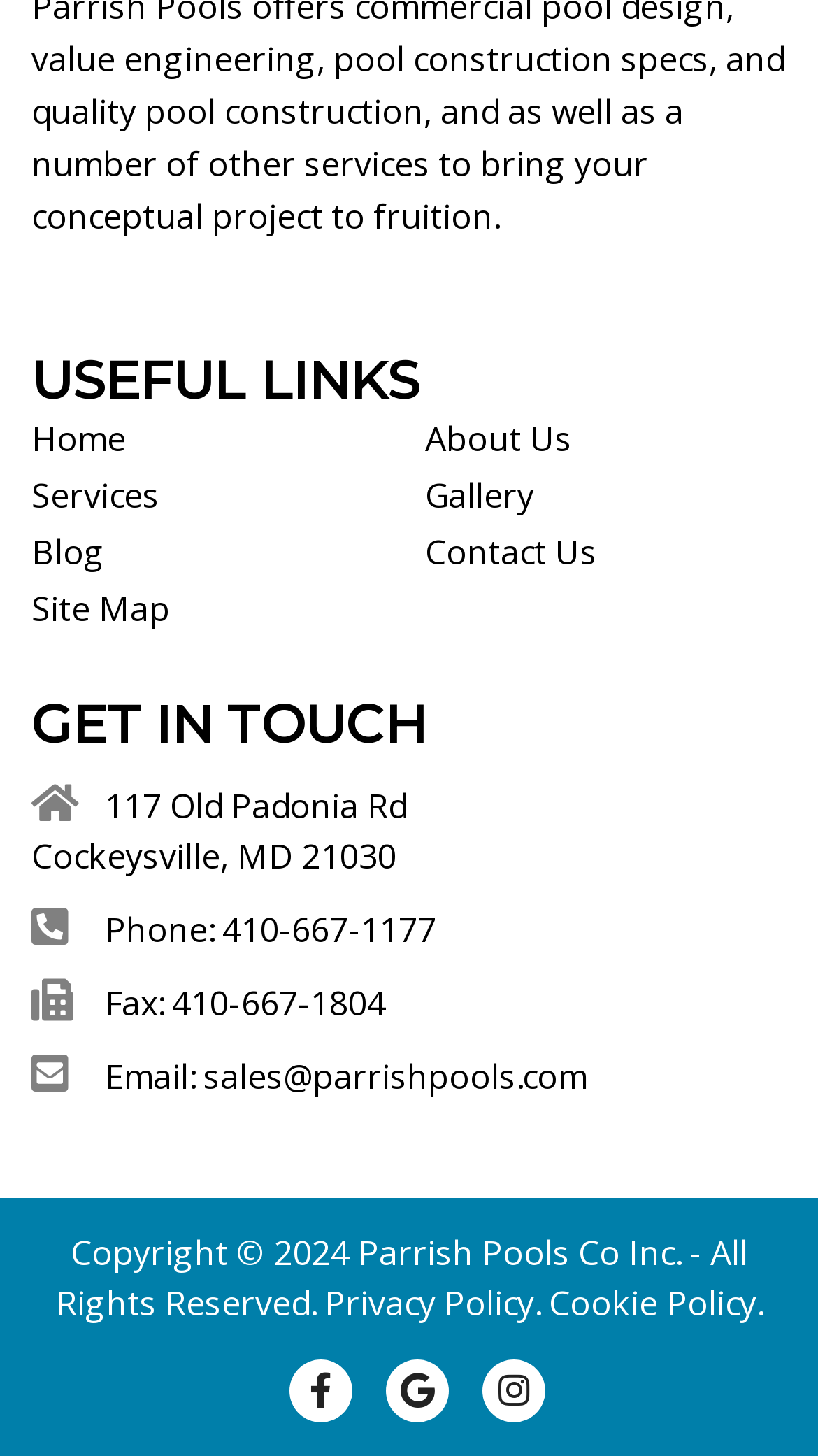Please identify the bounding box coordinates of the element's region that should be clicked to execute the following instruction: "Go to the blog's homepage". The bounding box coordinates must be four float numbers between 0 and 1, i.e., [left, top, right, bottom].

None